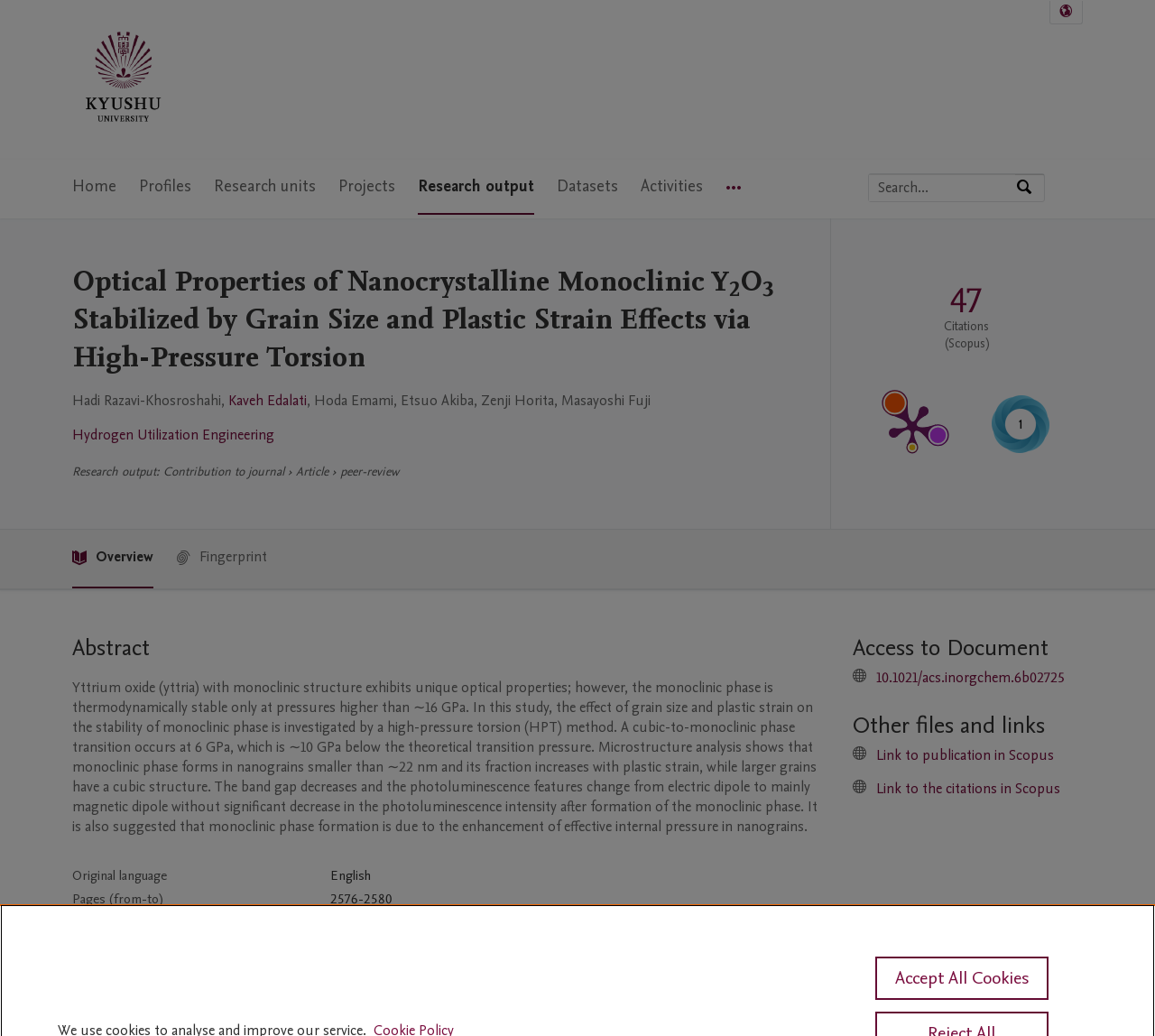Use one word or a short phrase to answer the question provided: 
What is the language of the original document?

English